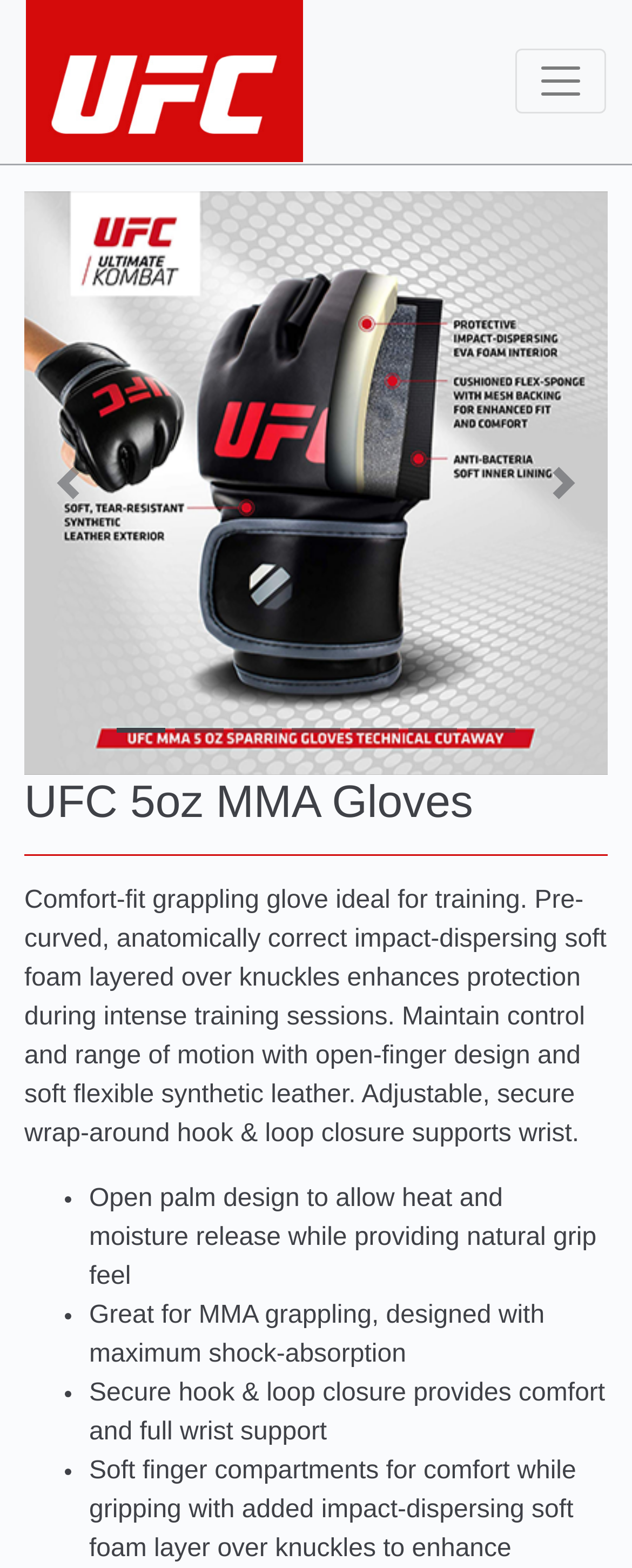How many features of the MMA gloves are listed?
Answer the question with as much detail as you can, using the image as a reference.

The webpage lists four features of the MMA gloves, which are 'Open palm design to allow heat and moisture release while providing natural grip feel', 'Great for MMA grappling, designed with maximum shock-absorption', 'Secure hook & loop closure provides comfort and full wrist support', and 'Comfort-fit grappling glove ideal for training'.